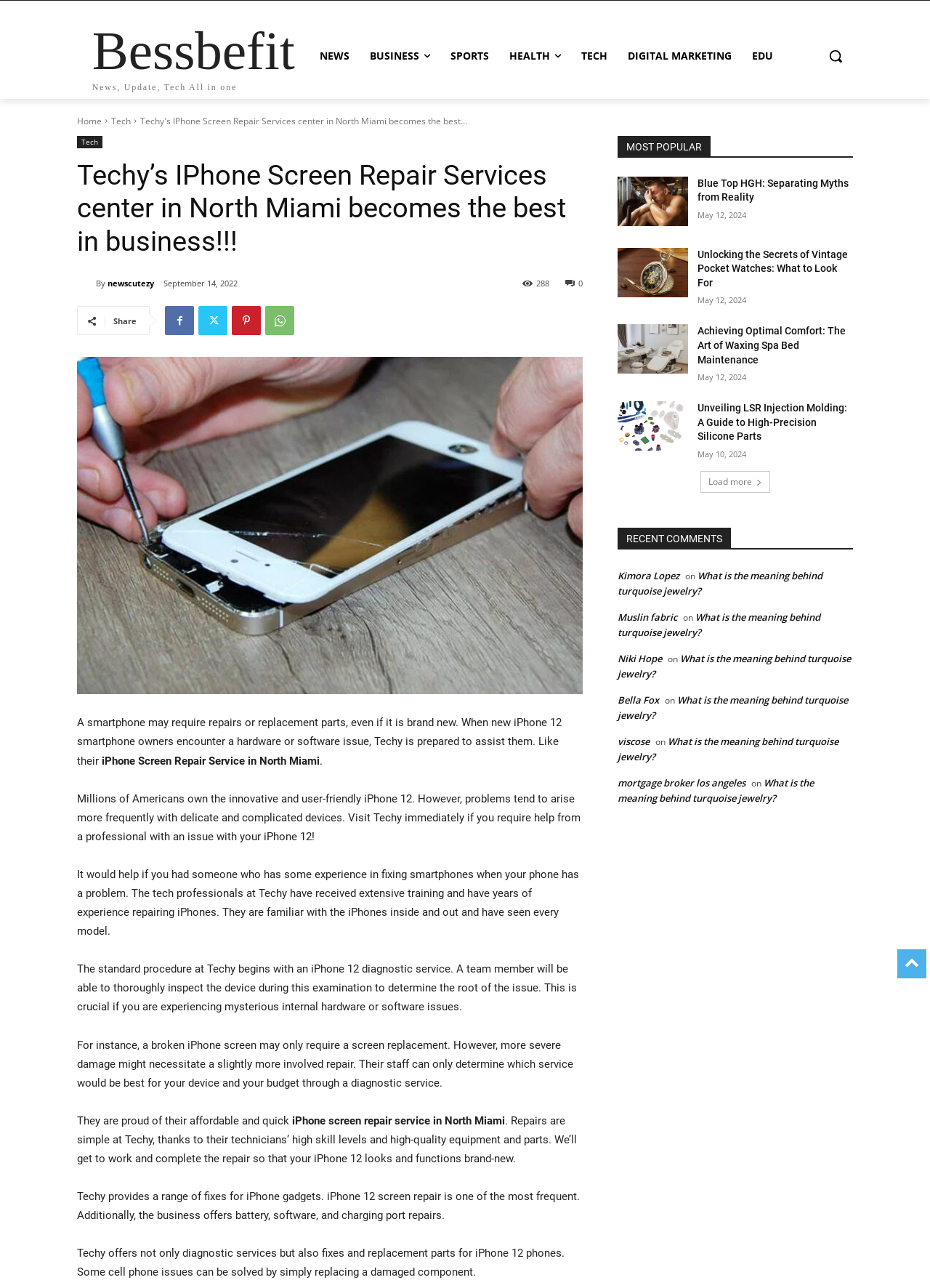From the element description Muslin fabric, predict the bounding box coordinates of the UI element. The coordinates must be specified in the format (top-left x, top-left y, bottom-right x, bottom-right y) and should be within the 0 to 1 range.

[0.664, 0.474, 0.728, 0.484]